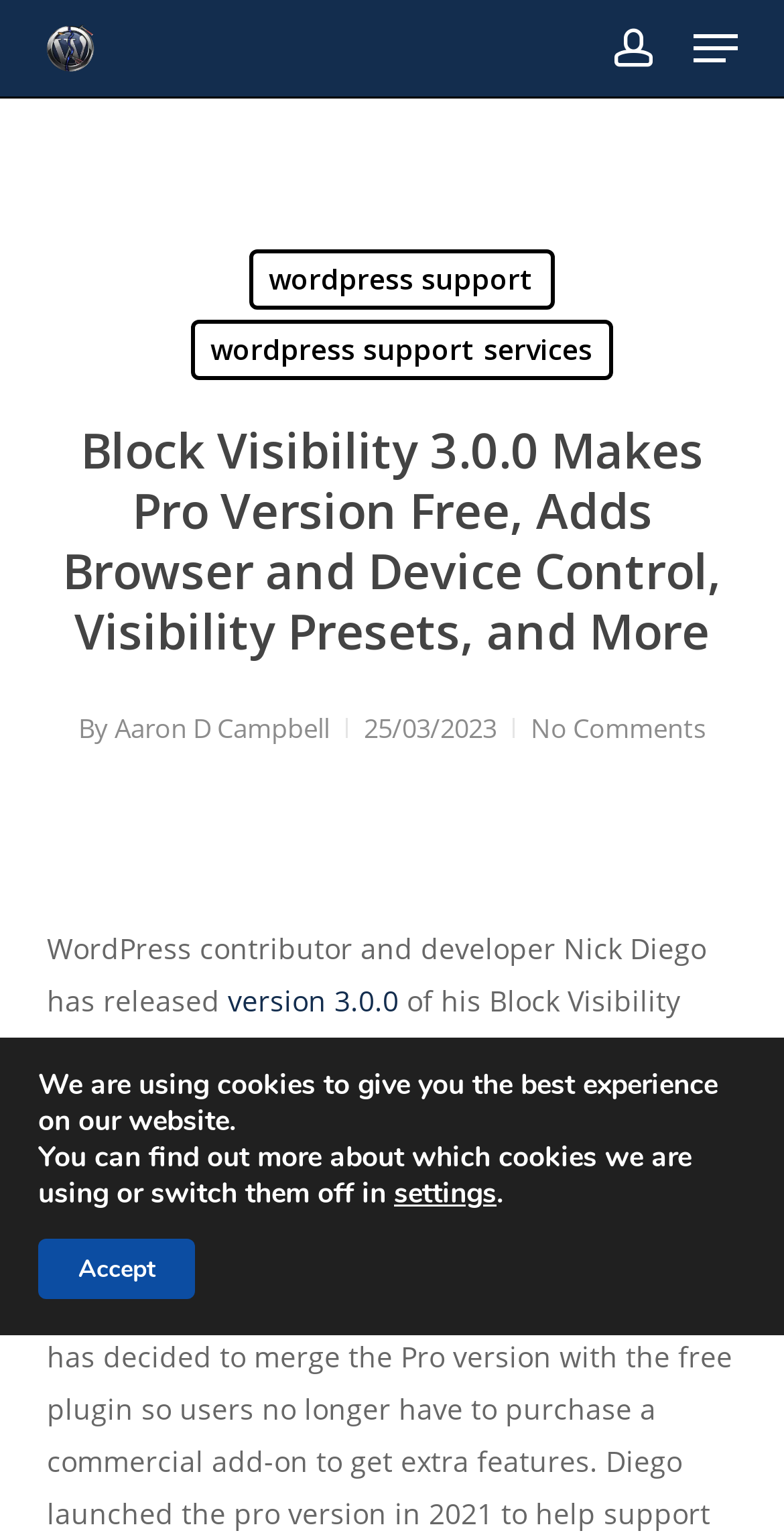Find the bounding box coordinates for the area that should be clicked to accomplish the instruction: "Read the article by Aaron D Campbell".

[0.146, 0.462, 0.421, 0.485]